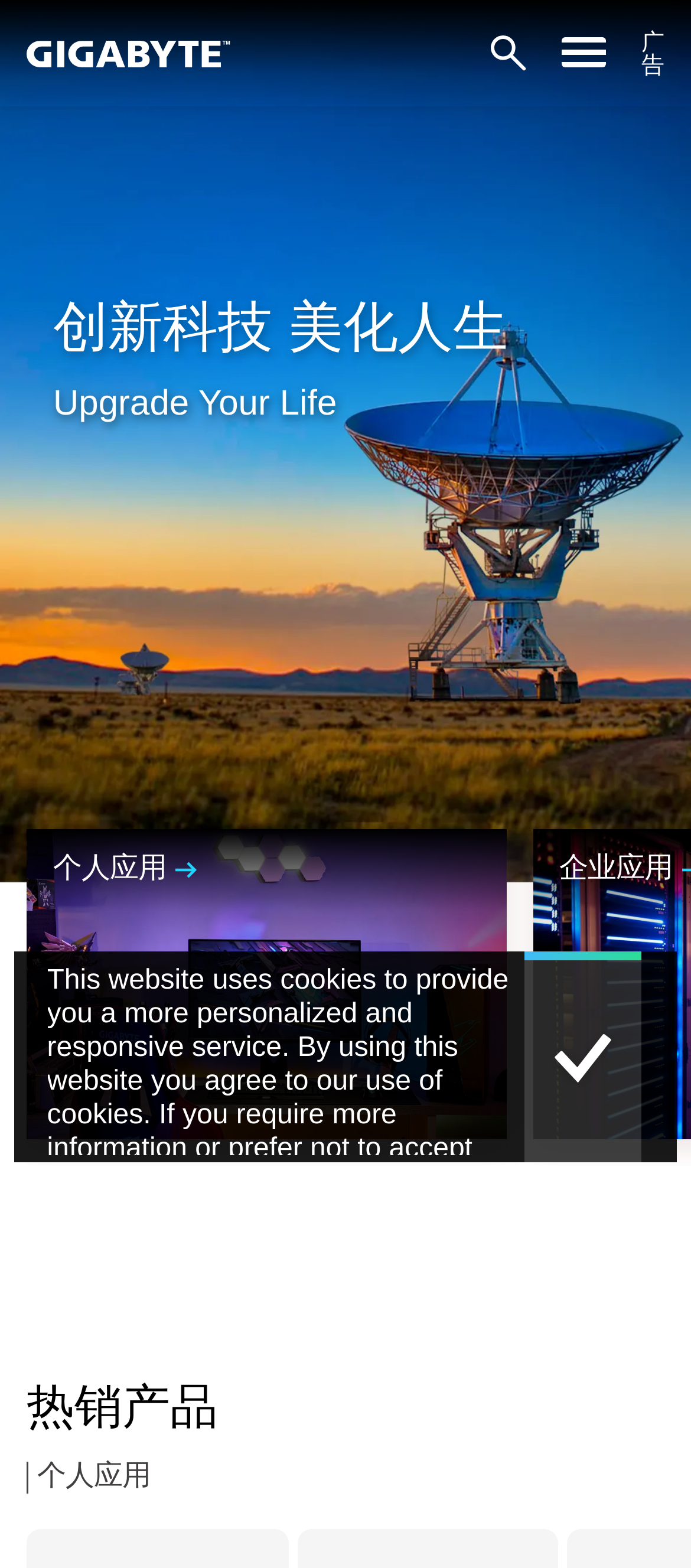Provide a brief response in the form of a single word or phrase:
What type of products are featured?

Personal computers